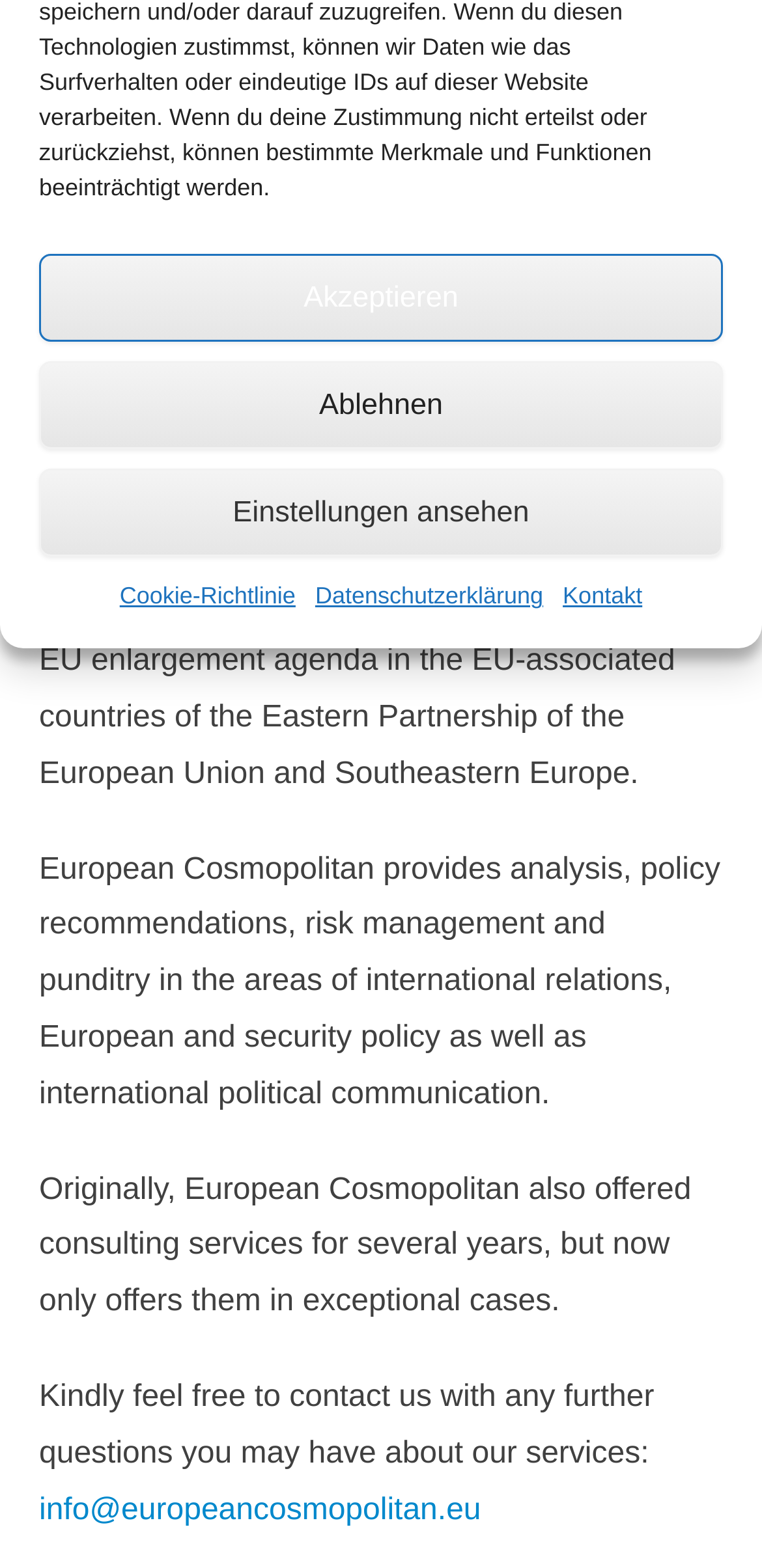Given the description of the UI element: "", predict the bounding box coordinates in the form of [left, top, right, bottom], with each value being a float between 0 and 1.

None